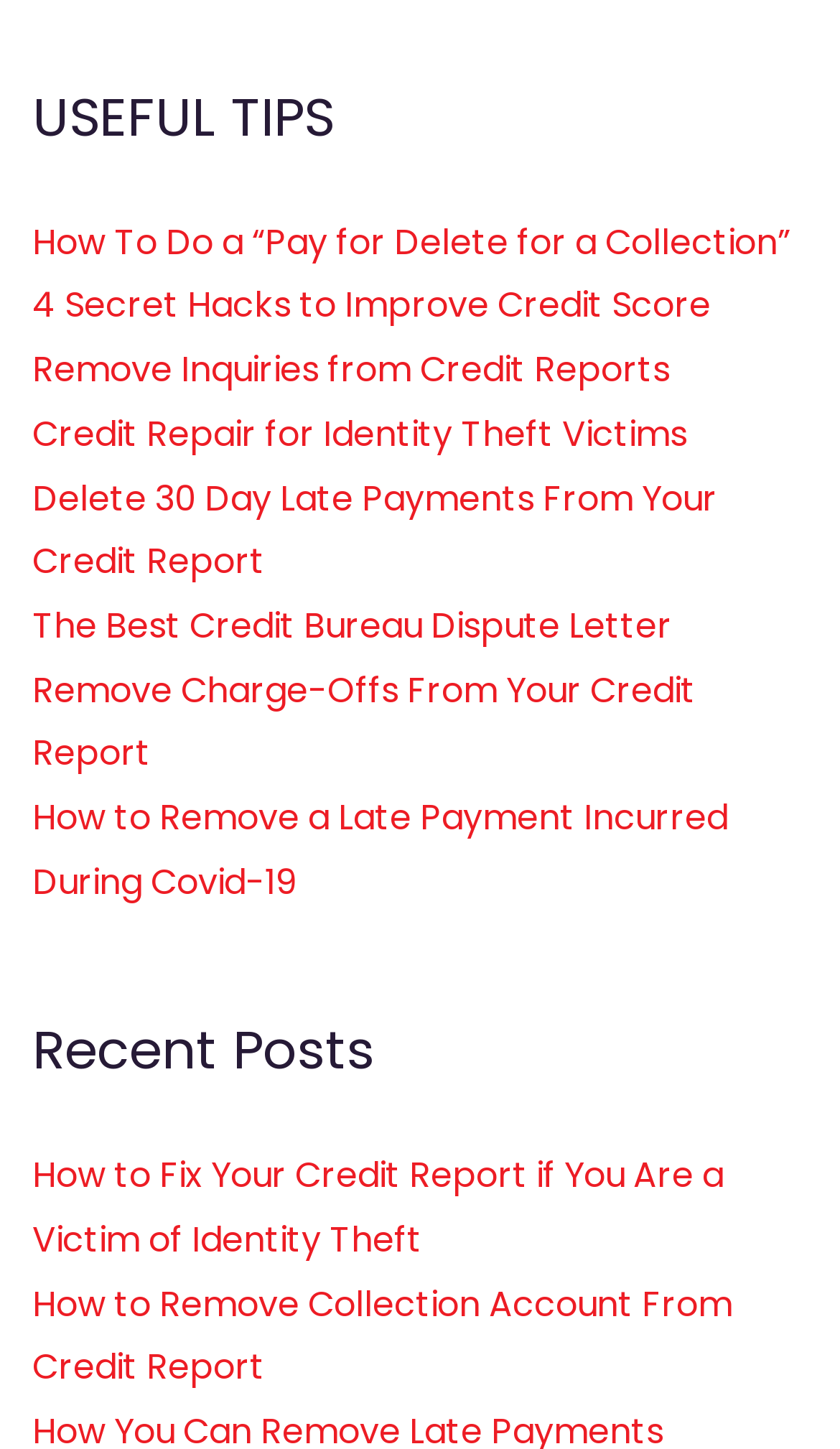What is the title of the second section?
Look at the image and answer the question using a single word or phrase.

Recent Posts